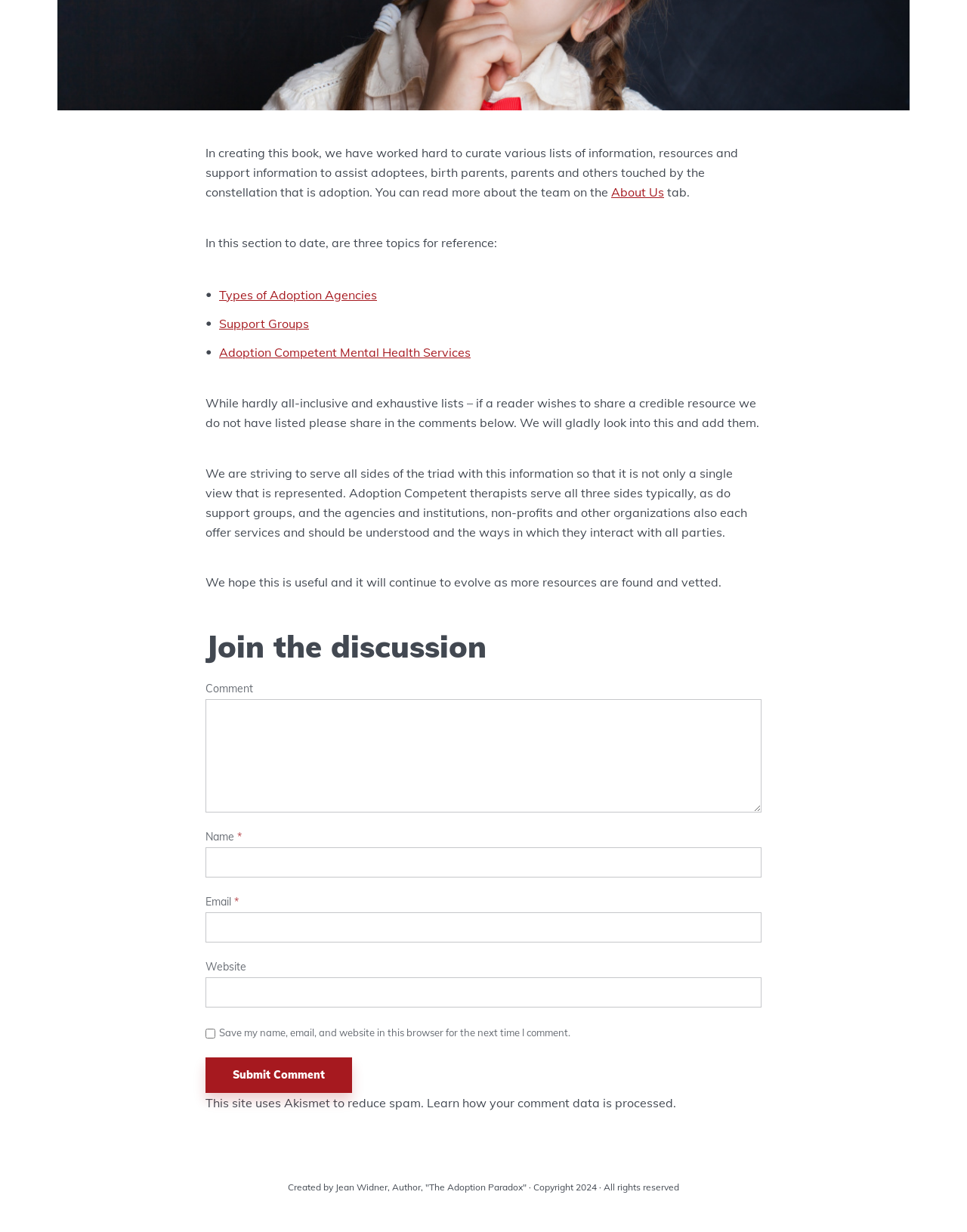Using the format (top-left x, top-left y, bottom-right x, bottom-right y), provide the bounding box coordinates for the described UI element. All values should be floating point numbers between 0 and 1: parent_node: Name * name="author"

[0.212, 0.688, 0.788, 0.712]